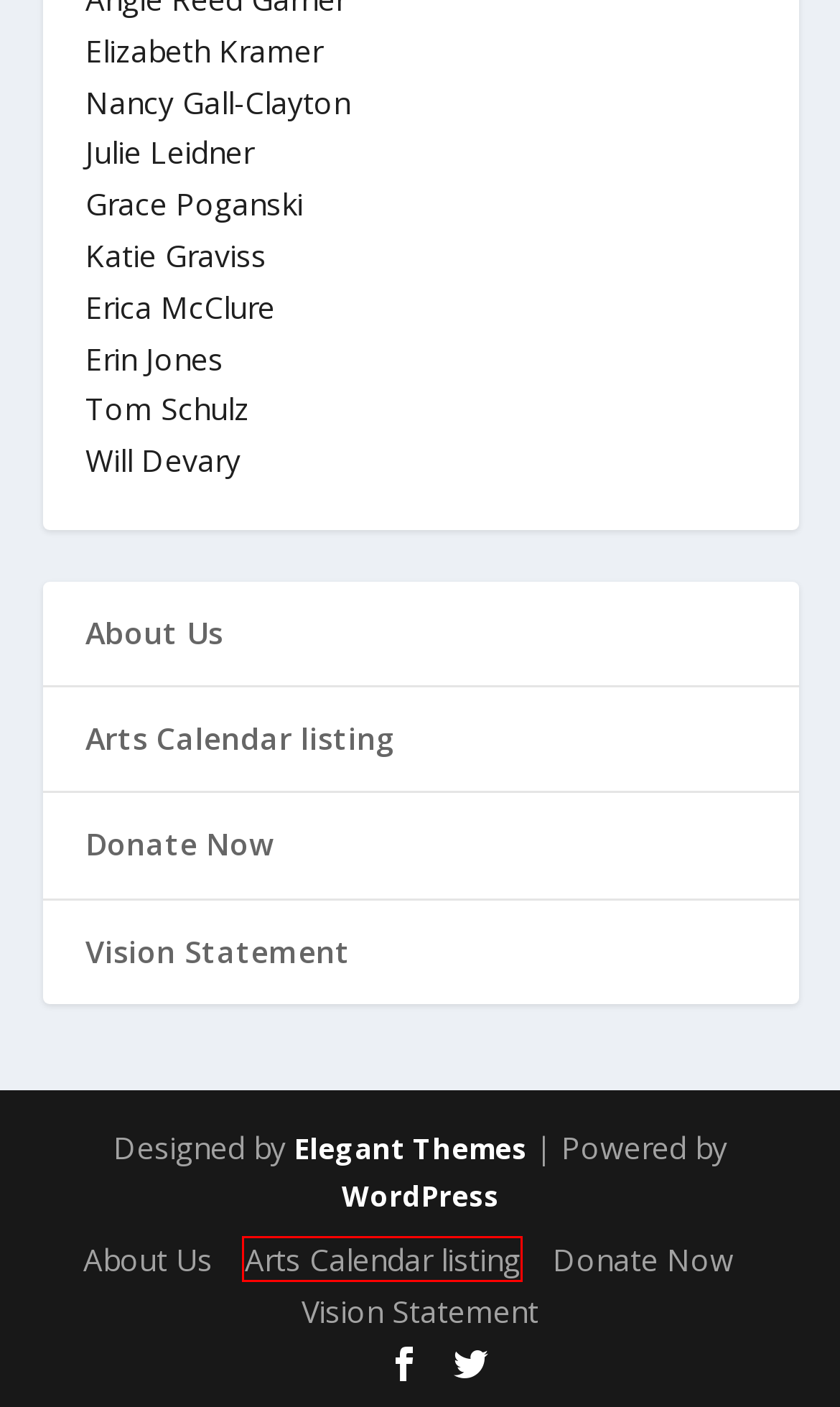A screenshot of a webpage is given with a red bounding box around a UI element. Choose the description that best matches the new webpage shown after clicking the element within the red bounding box. Here are the candidates:
A. Theatre | Arts-Louisville Reviews
B. Arts Calendar listing | Arts-Louisville Reviews
C. arts_louisville | Arts-Louisville Reviews
D. About Us | Arts-Louisville Reviews
E. Not So Small People | Arts-Louisville Reviews
F. ‘Tis The Season (WhoDunnit) | Arts-Louisville Reviews
G. Vision Statement | Arts-Louisville Reviews
H. Donate Now | Arts-Louisville Reviews

B